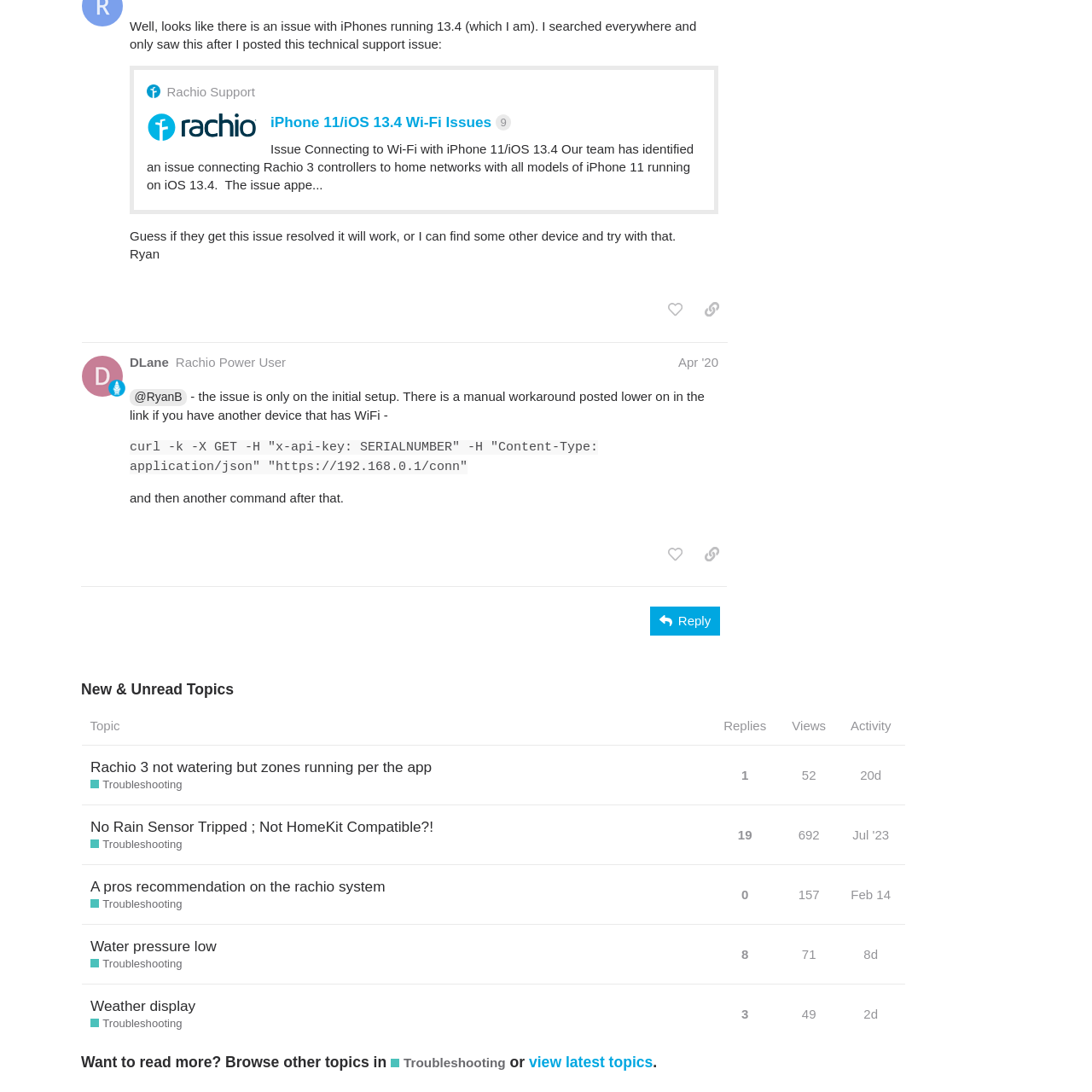Show me the bounding box coordinates of the clickable region to achieve the task as per the instruction: "Click the 'Reply' button".

[0.596, 0.555, 0.659, 0.582]